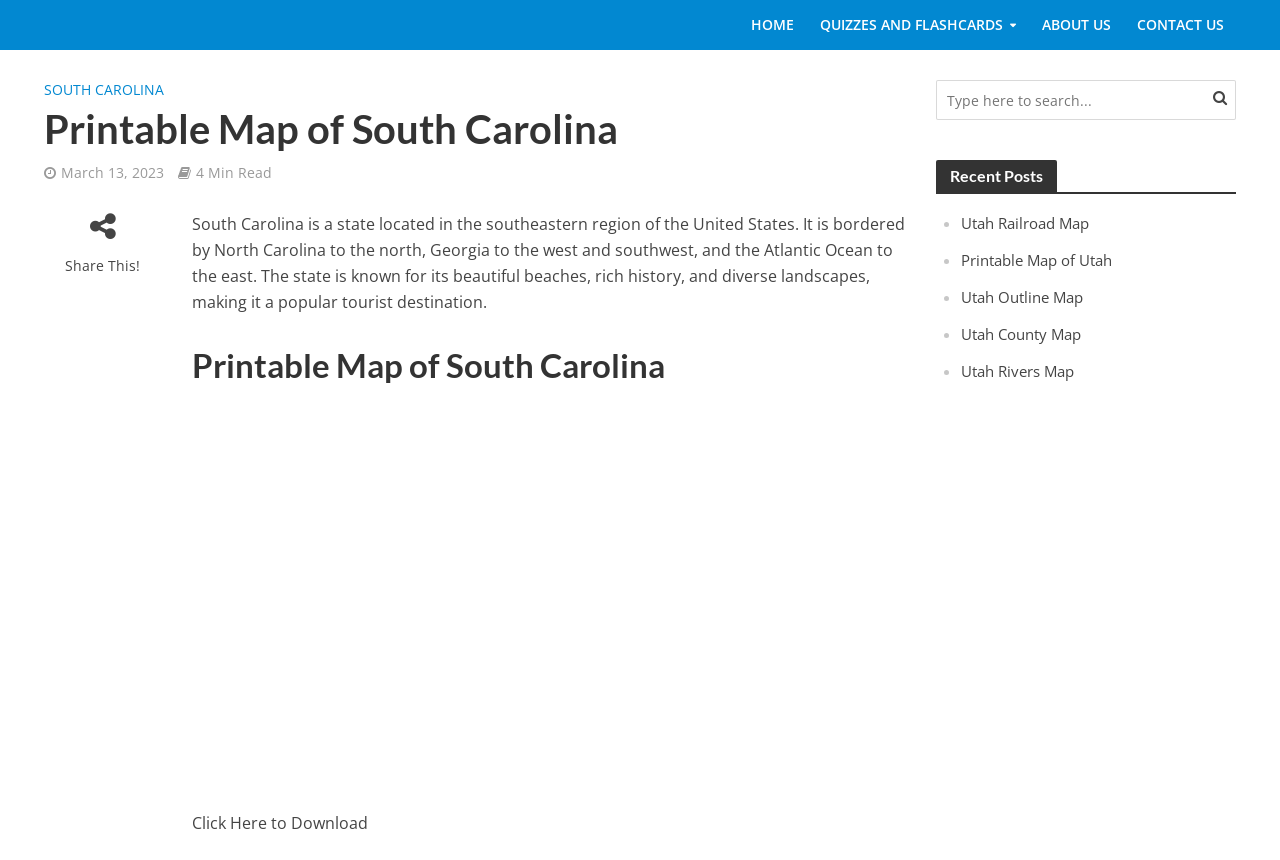Highlight the bounding box coordinates of the element that should be clicked to carry out the following instruction: "View the recent post 'Utah Railroad Map'". The coordinates must be given as four float numbers ranging from 0 to 1, i.e., [left, top, right, bottom].

[0.751, 0.248, 0.851, 0.271]